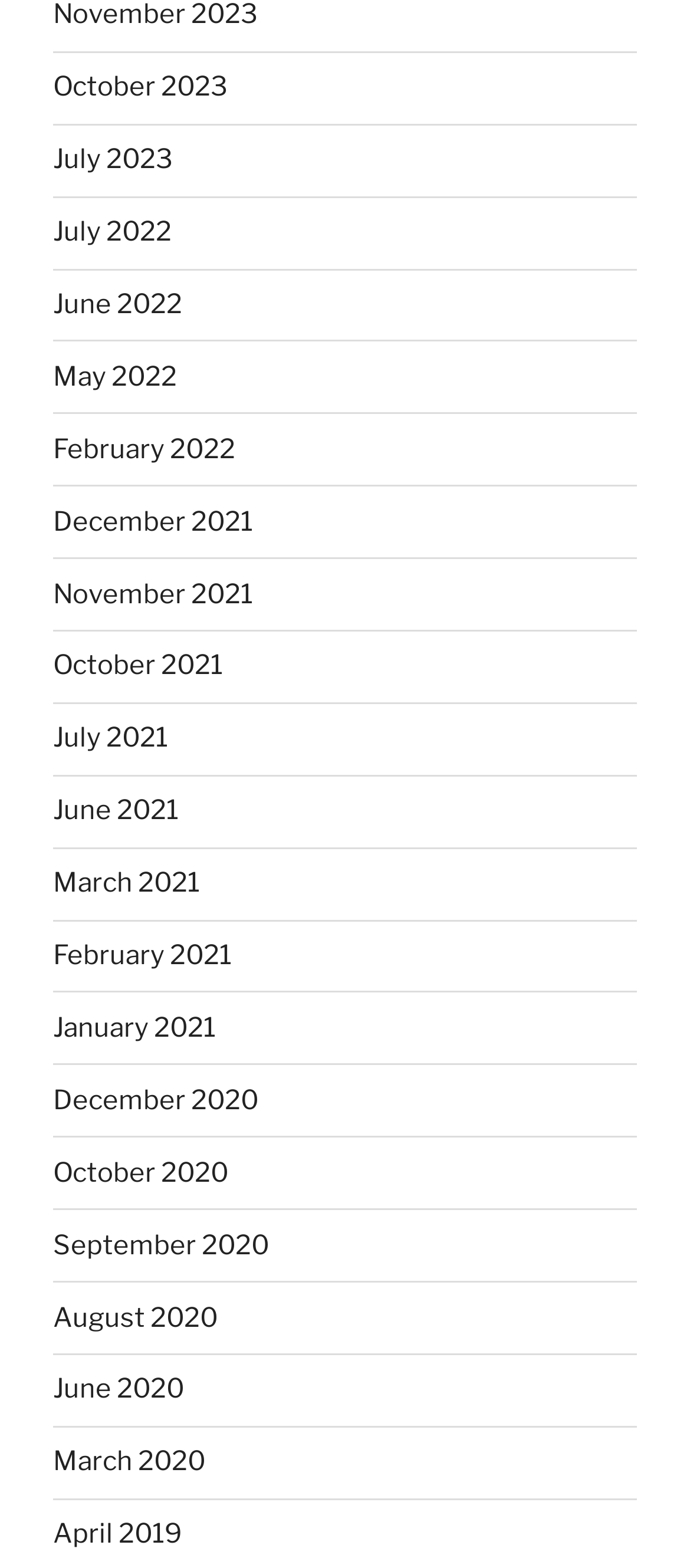What is the most recent month listed on the webpage? Look at the image and give a one-word or short phrase answer.

October 2023